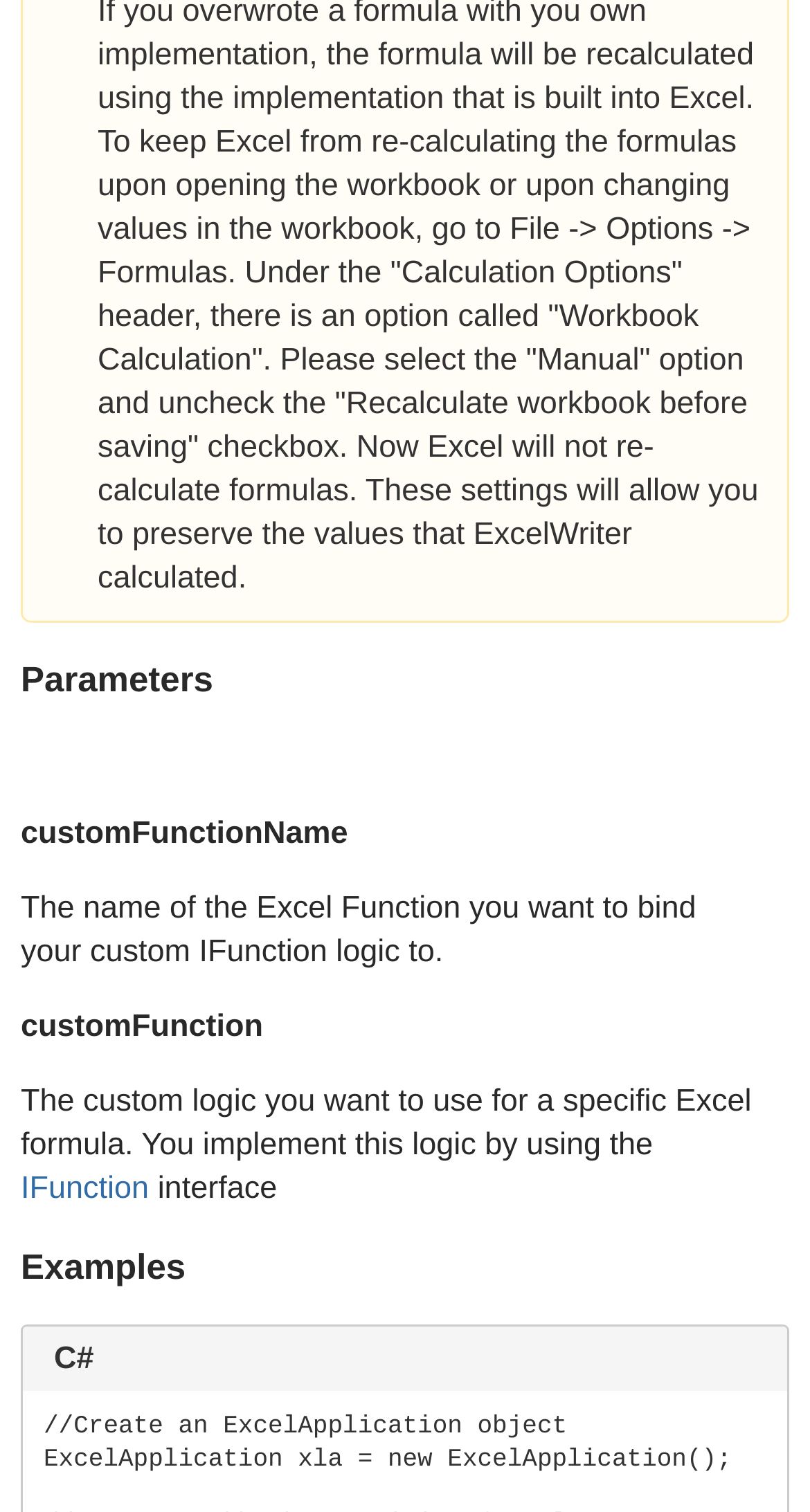Answer the question with a single word or phrase: 
What is the purpose of customFunctionName?

Bind custom IFunction logic